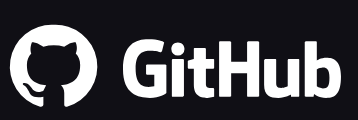What does the cat silhouette represent?
Answer the question with a detailed and thorough explanation.

According to the caption, the iconic cat silhouette in the GitHub logo represents collaboration and open-source development, which are core aspects of the platform's purpose.